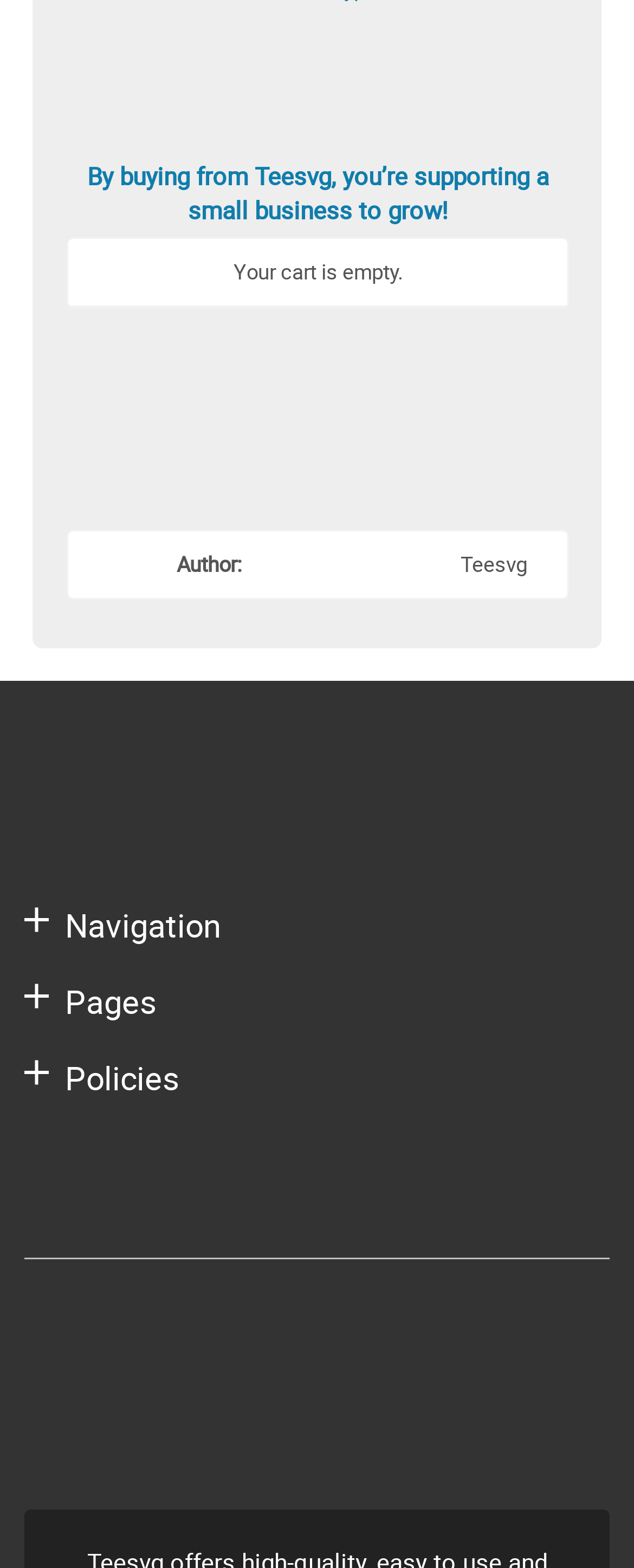Calculate the bounding box coordinates for the UI element based on the following description: "Credit Card Security Policy". Ensure the coordinates are four float numbers between 0 and 1, i.e., [left, top, right, bottom].

[0.038, 0.694, 0.495, 0.715]